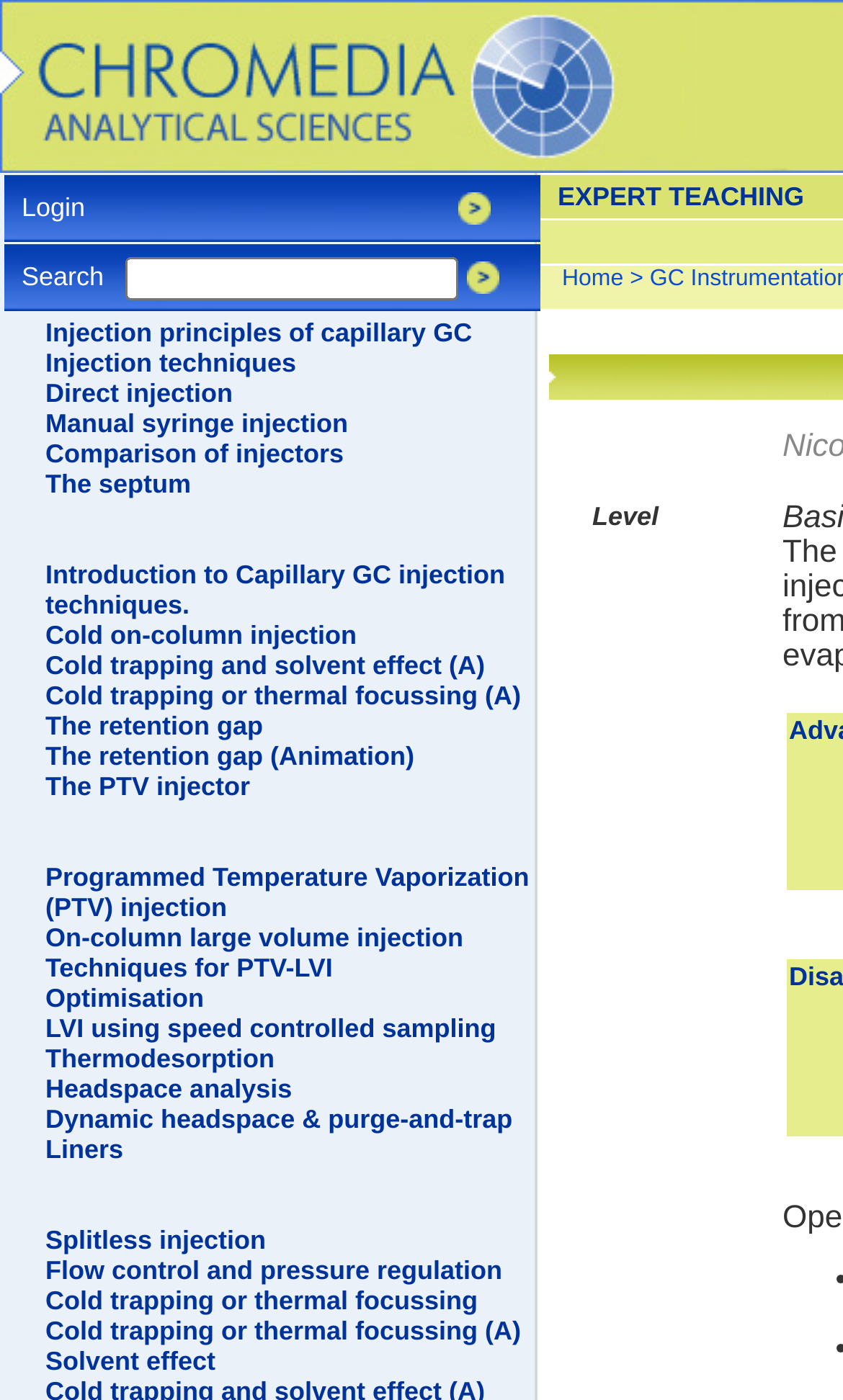Can you specify the bounding box coordinates for the region that should be clicked to fulfill this instruction: "Learn about injection principles of capillary GC".

[0.054, 0.227, 0.56, 0.248]